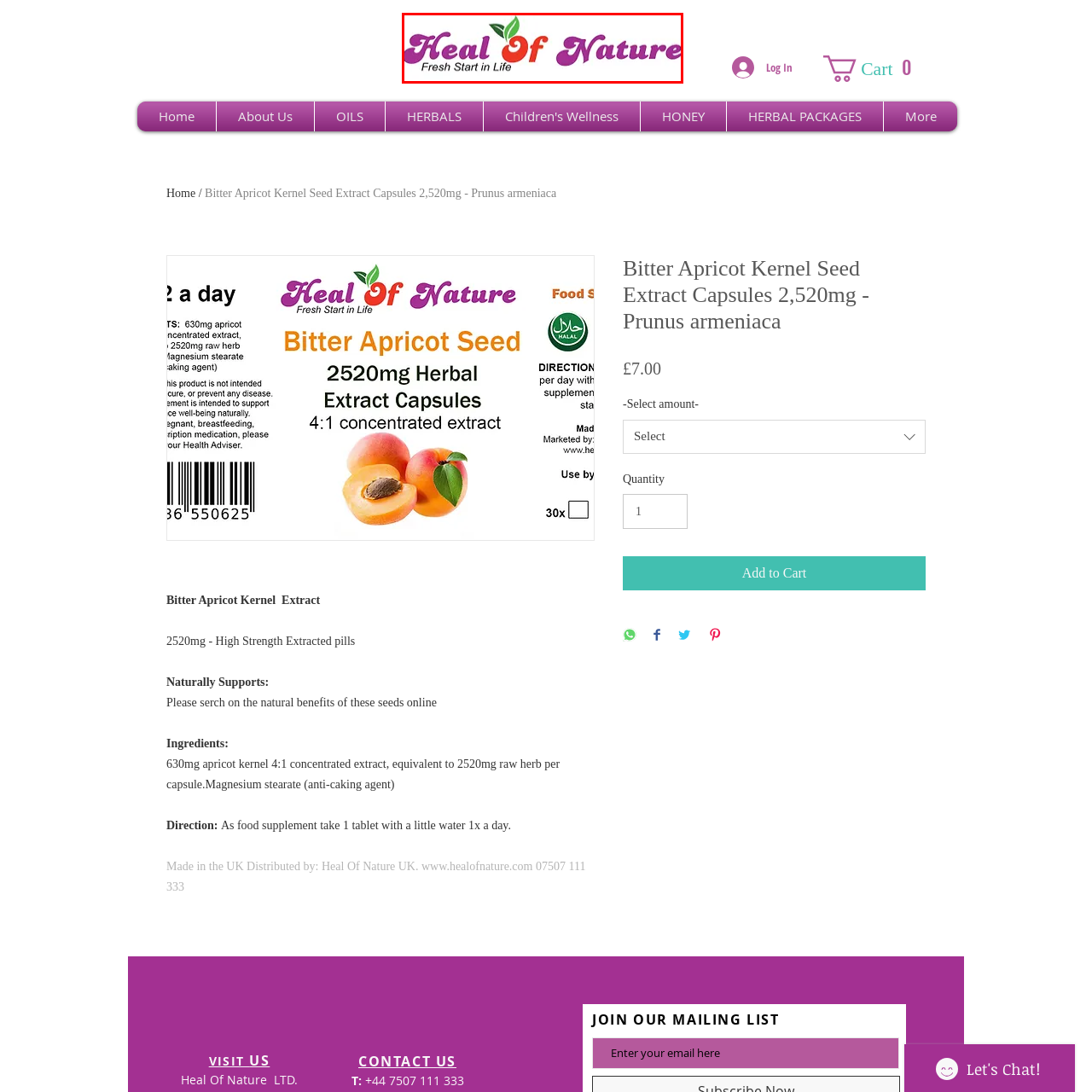What symbolizes natural ingredients and holistic wellness in the logo?
View the portion of the image encircled by the red bounding box and give a one-word or short phrase answer.

two green leaves